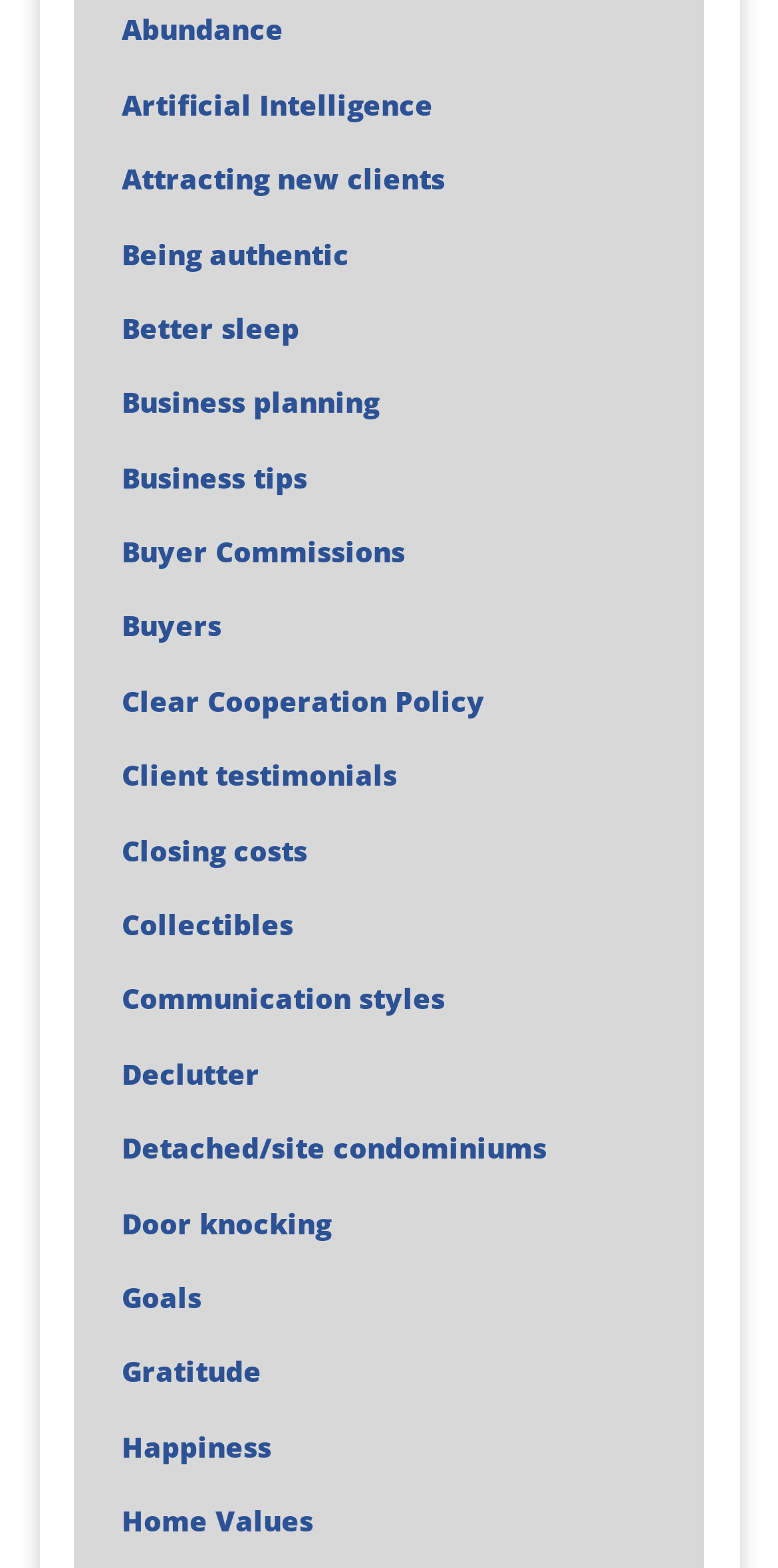Find the bounding box coordinates for the element that must be clicked to complete the instruction: "Learn about Better sleep". The coordinates should be four float numbers between 0 and 1, indicated as [left, top, right, bottom].

[0.157, 0.197, 0.385, 0.221]